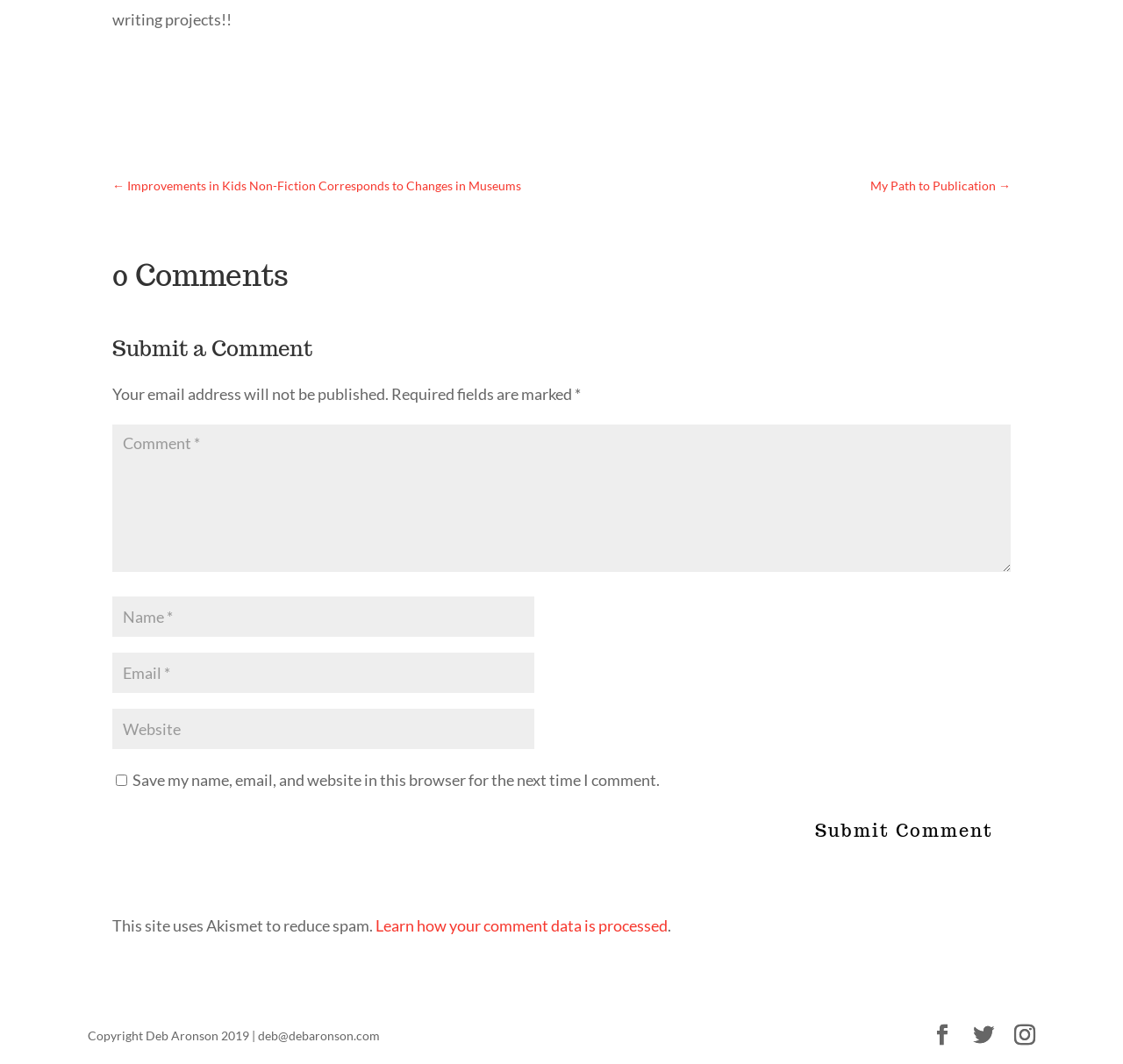Give a short answer using one word or phrase for the question:
What is the copyright information at the bottom of the page?

Deb Aronson 2019